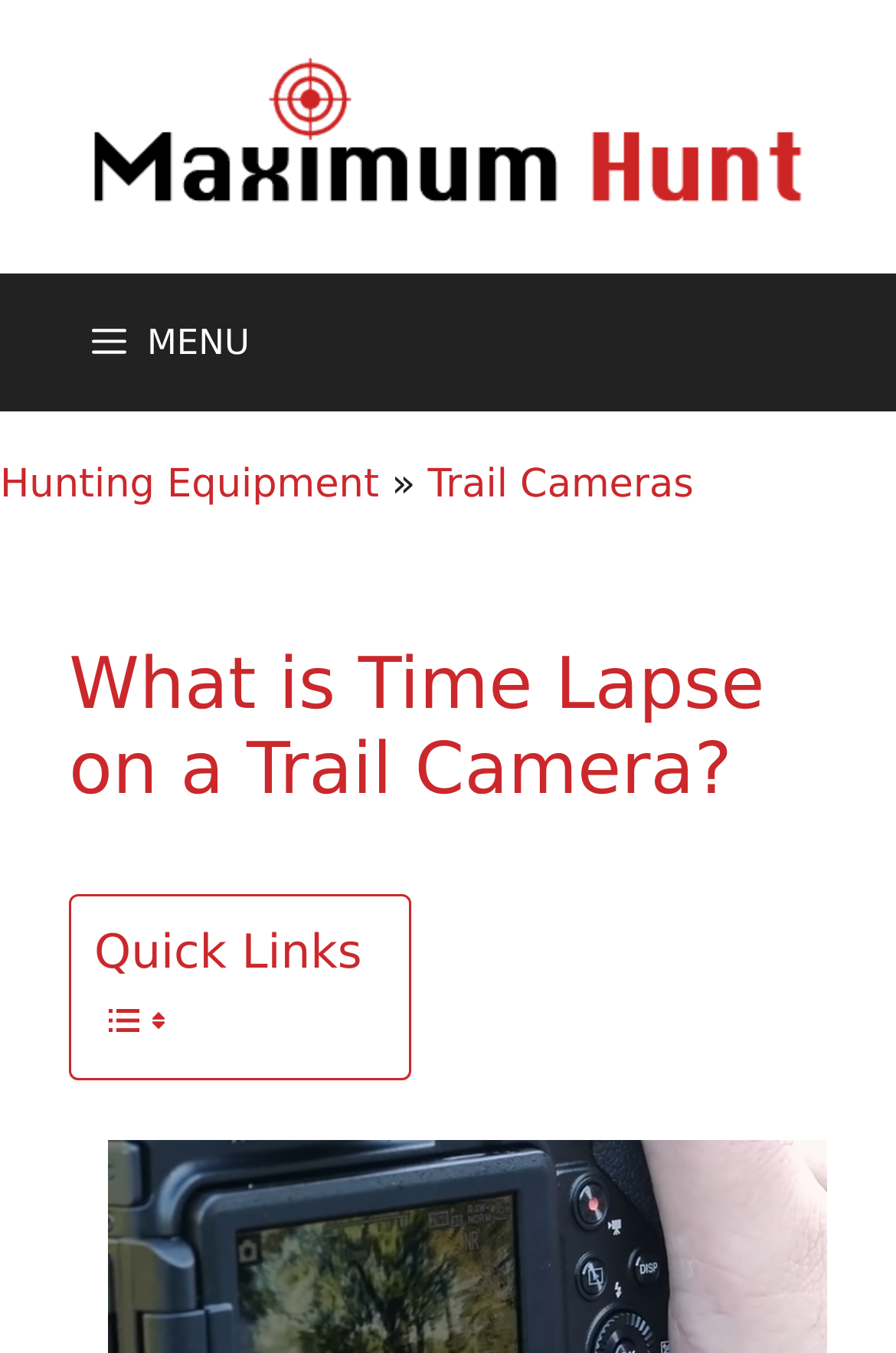How many images are in the quick links section?
Using the image as a reference, answer with just one word or a short phrase.

2